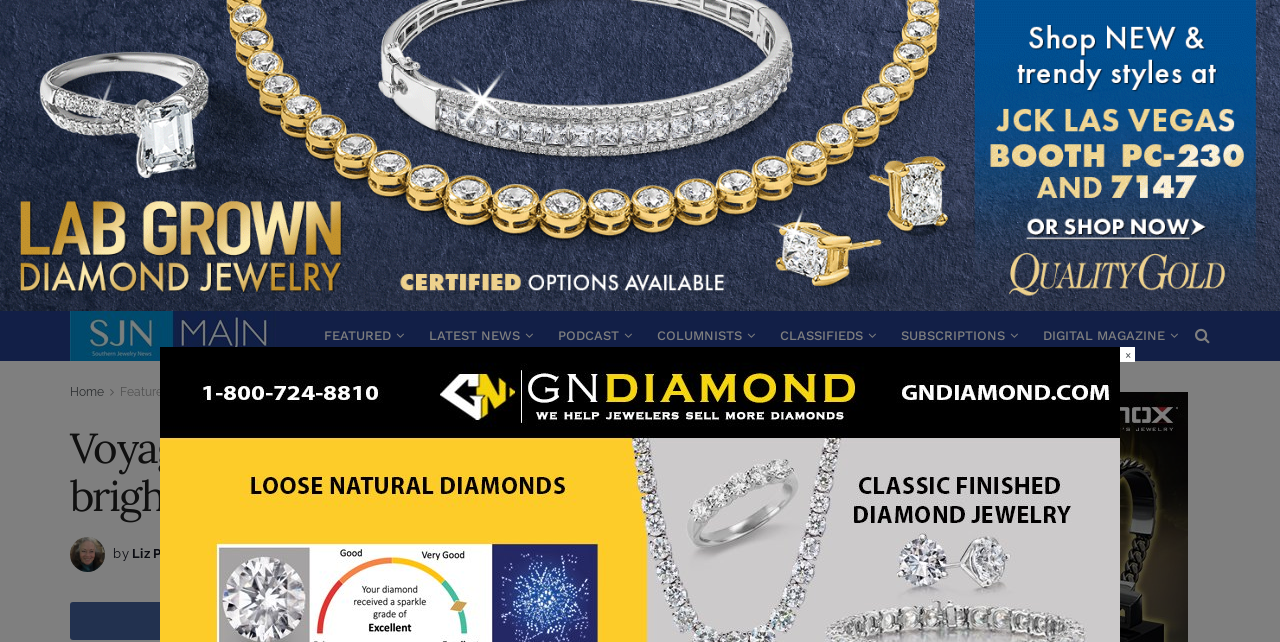Can you identify the bounding box coordinates of the clickable region needed to carry out this instruction: 'Read the article by Liz Pinson'? The coordinates should be four float numbers within the range of 0 to 1, stated as [left, top, right, bottom].

[0.103, 0.85, 0.153, 0.874]